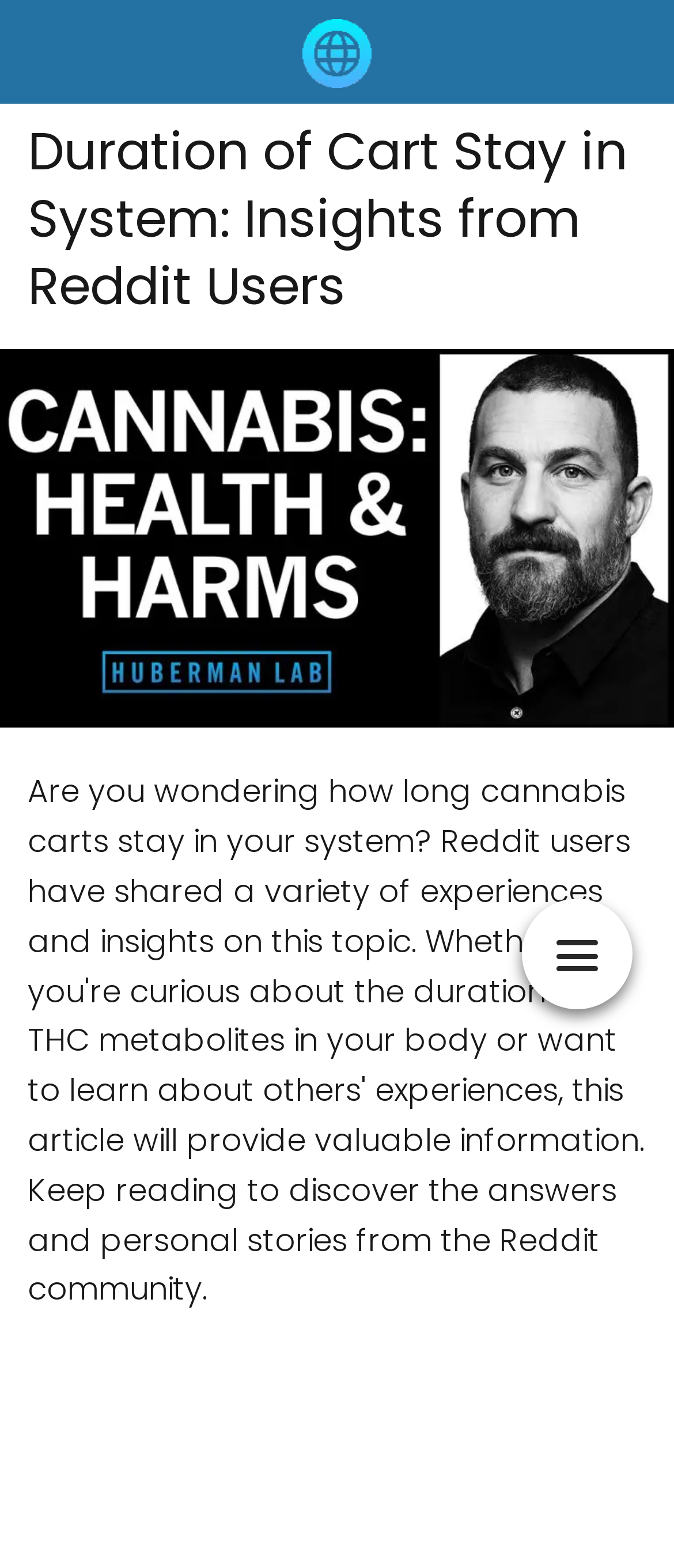Determine the bounding box coordinates for the HTML element mentioned in the following description: "alt="Synthroida.com"". The coordinates should be a list of four floats ranging from 0 to 1, represented as [left, top, right, bottom].

[0.449, 0.02, 0.551, 0.045]